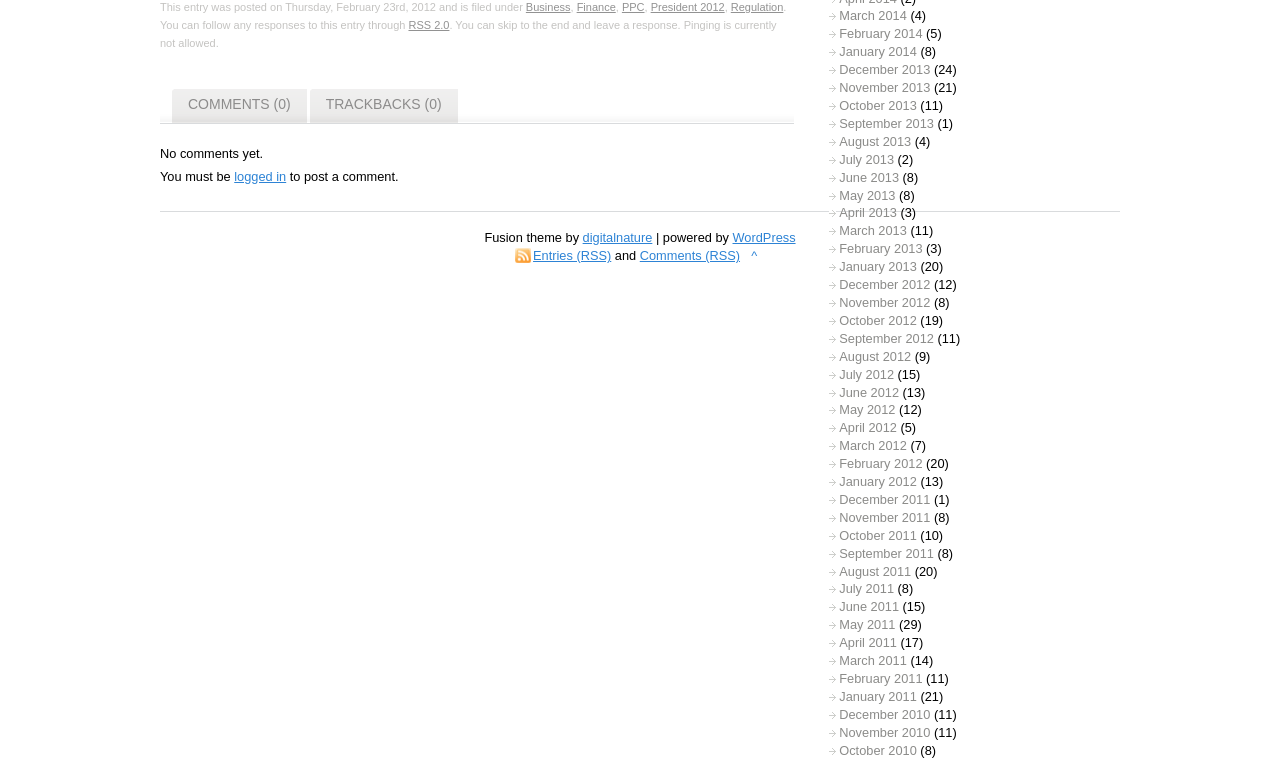Using the provided description: "Sahara News", find the bounding box coordinates of the corresponding UI element. The output should be four float numbers between 0 and 1, in the format [left, top, right, bottom].

None